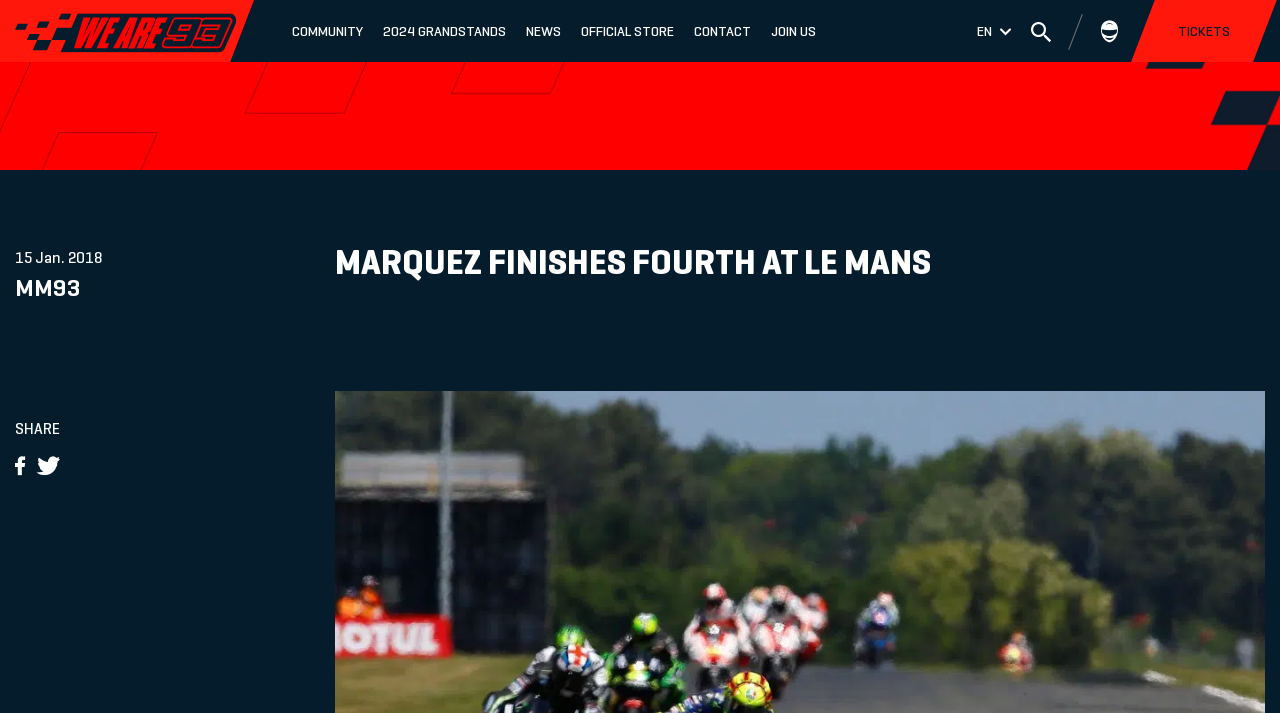What is the name of the MotoGP rider?
We need a detailed and exhaustive answer to the question. Please elaborate.

The name of the MotoGP rider can be inferred from the heading 'MARQUEZ FINISHES FOURTH AT LE MANS' and the text 'MM93' which is likely the rider's initials and racing number.